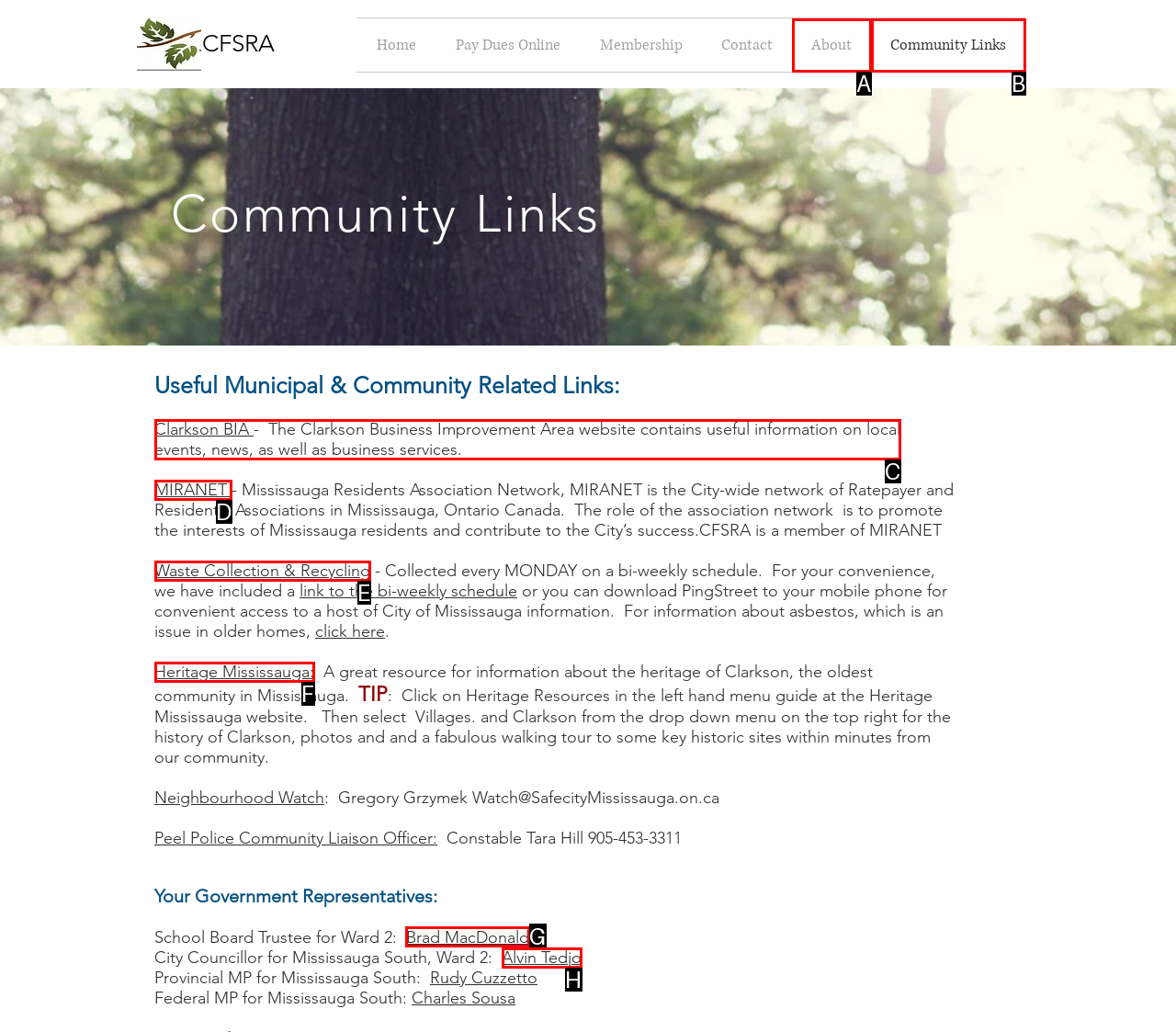Identify the letter of the UI element you need to select to accomplish the task: View the profile of School Board Trustee Brad MacDonald.
Respond with the option's letter from the given choices directly.

G